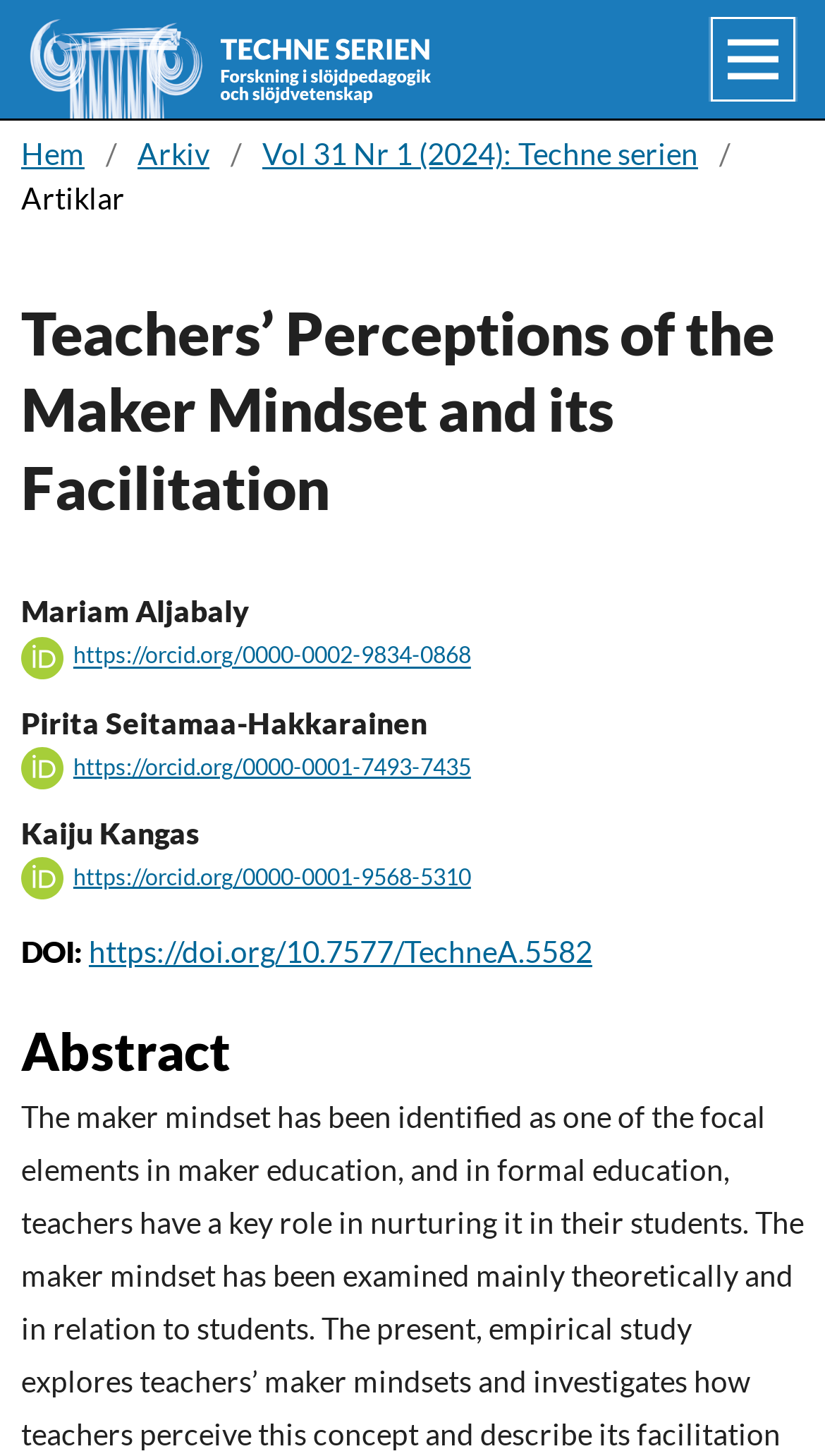Respond with a single word or phrase for the following question: 
What is the name of the series?

Techne serien